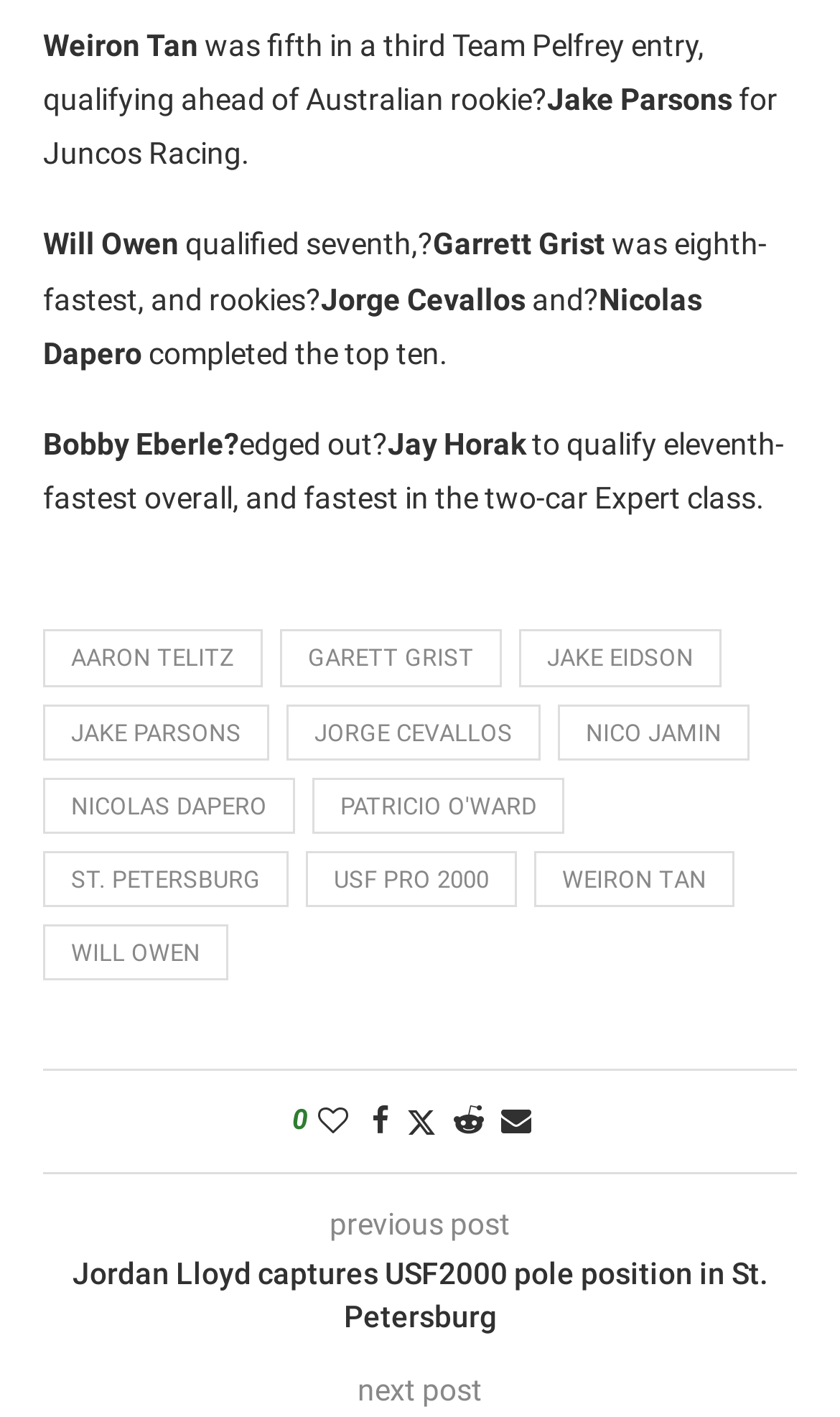Please give a short response to the question using one word or a phrase:
What is the position of Will Owen in the qualifying?

seventh